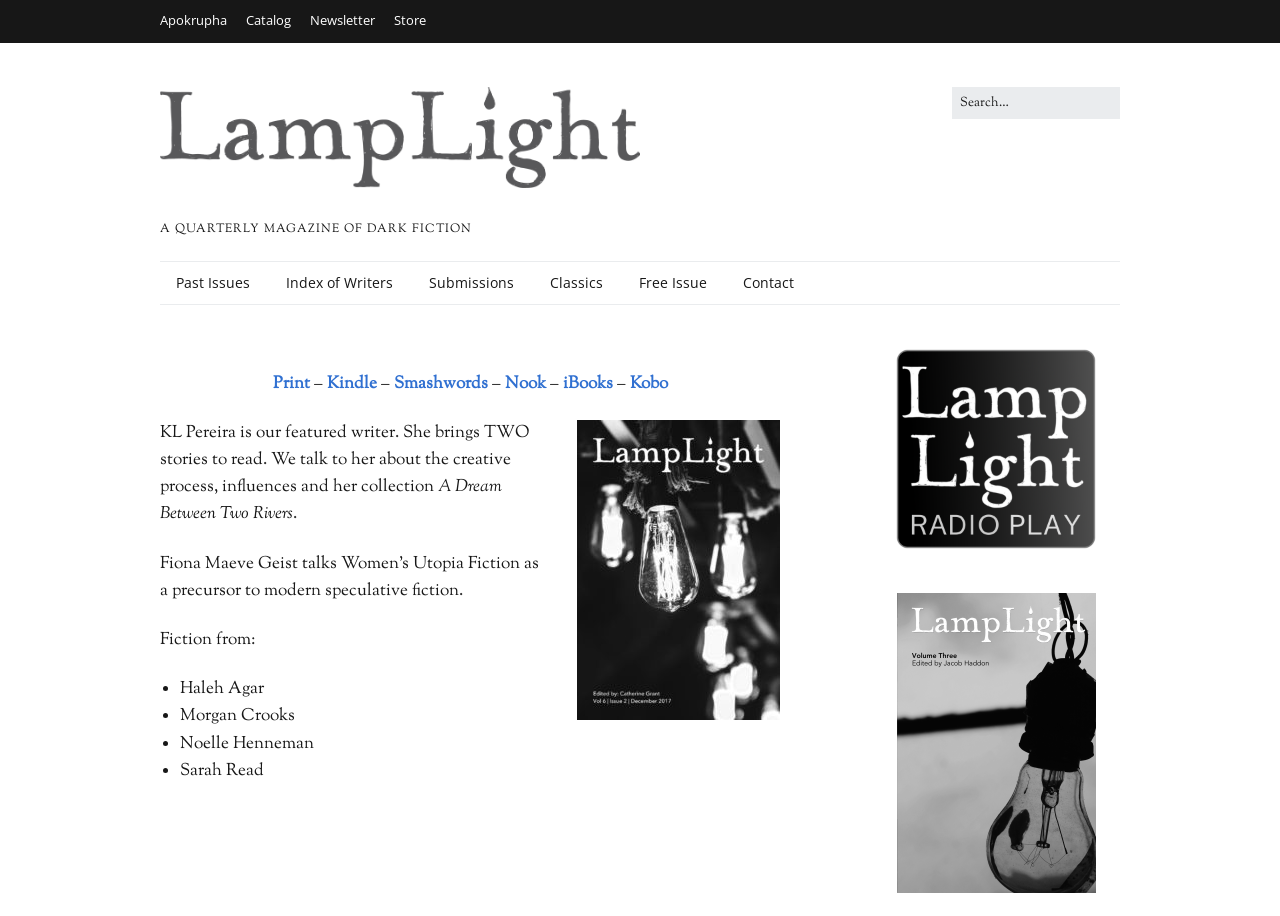Who is the featured writer?
Please give a detailed and elaborate answer to the question.

The featured writer can be found in the static text element 'KL Pereira is our featured writer. She brings TWO stories to read. We talk to her about the creative process, influences and her collection'. This text suggests that KL Pereira is the featured writer.